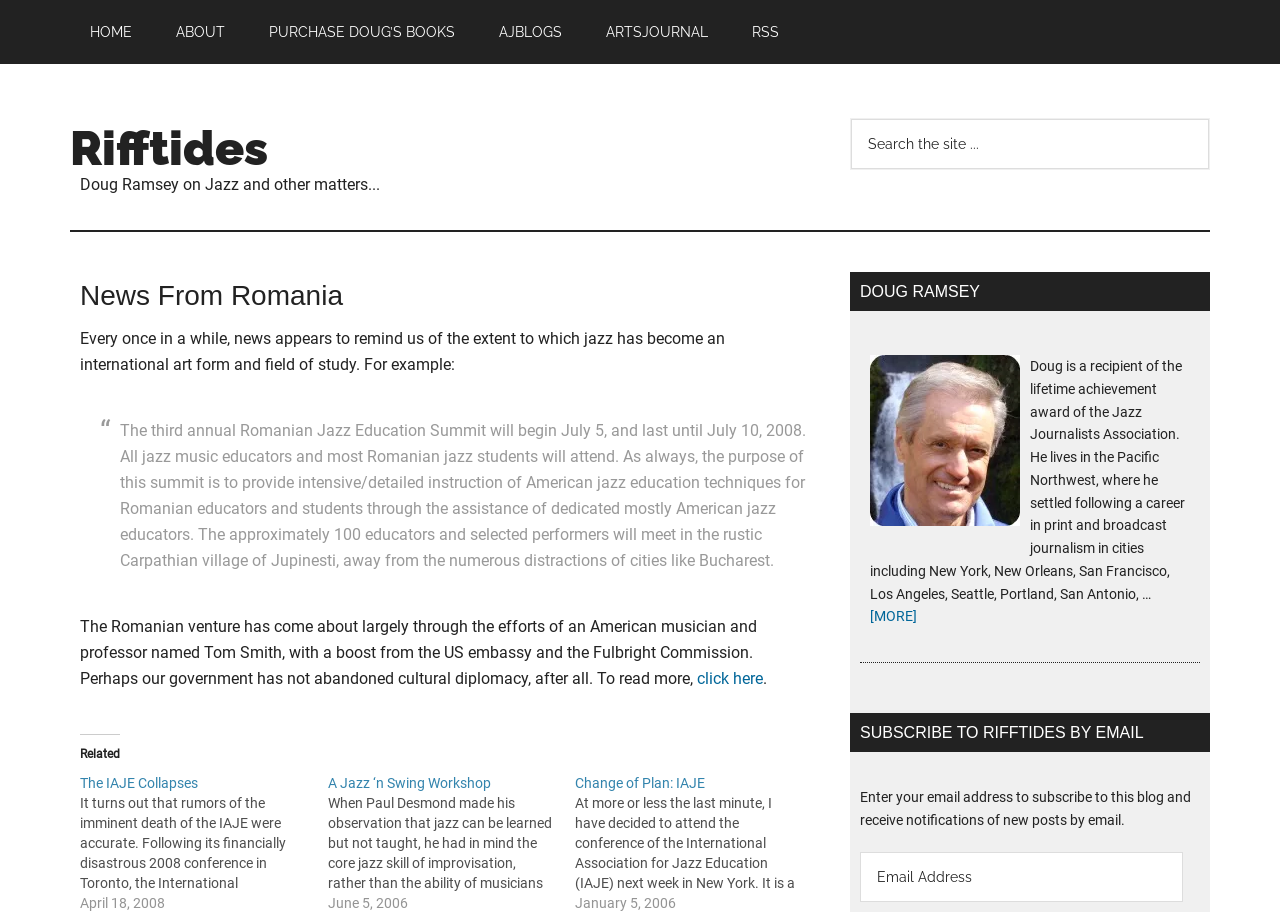Please identify the bounding box coordinates of the element's region that should be clicked to execute the following instruction: "Subscribe to Rifftides by email". The bounding box coordinates must be four float numbers between 0 and 1, i.e., [left, top, right, bottom].

[0.672, 0.866, 0.93, 0.908]